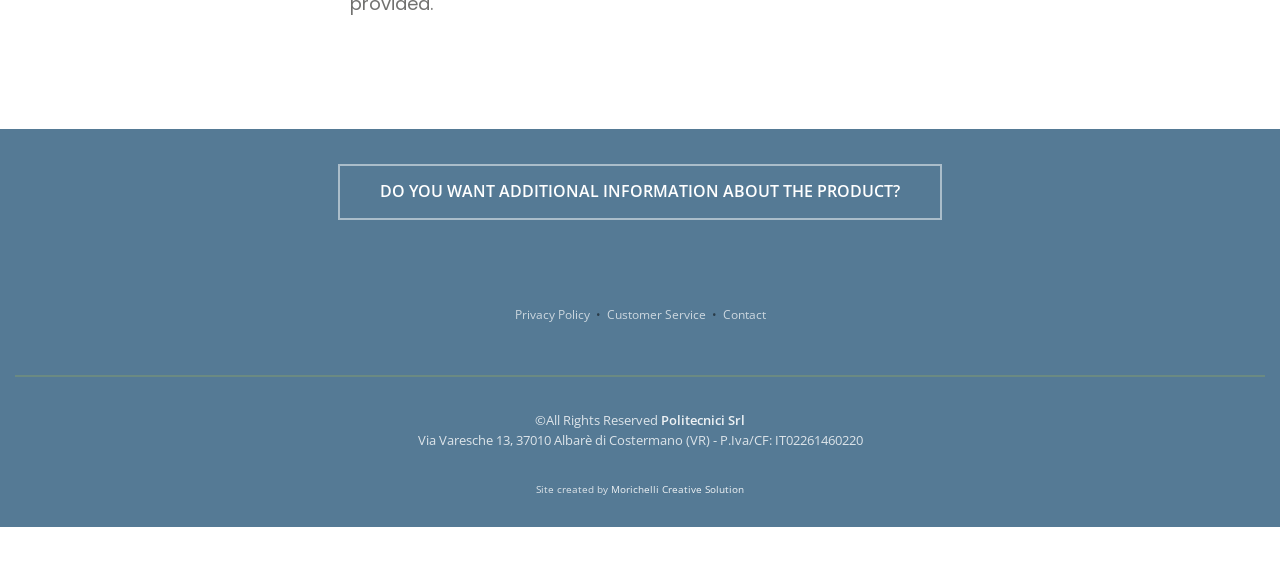Identify the bounding box coordinates for the UI element described as: "Morichelli Creative Solution".

[0.477, 0.84, 0.581, 0.864]